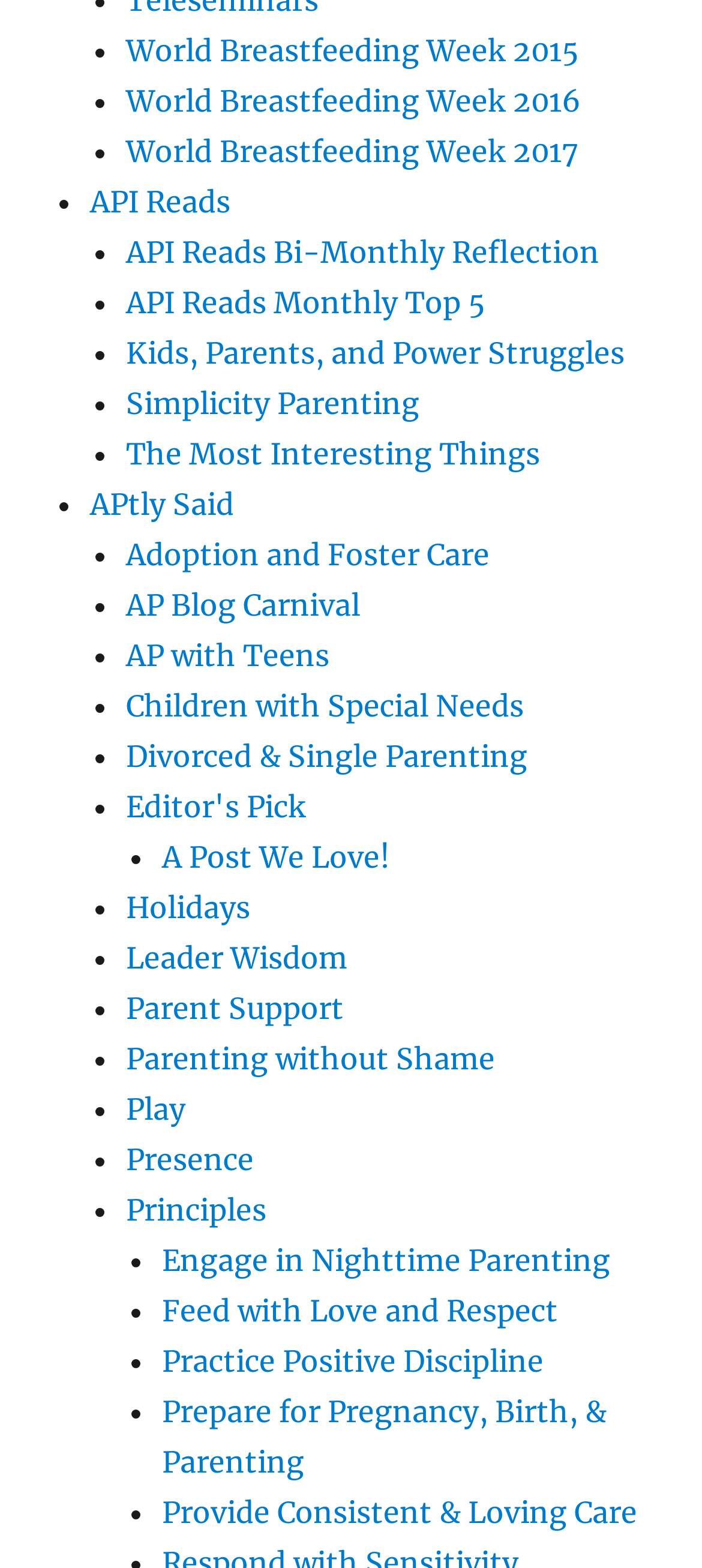Locate the bounding box coordinates of the clickable area needed to fulfill the instruction: "Discover Editor's Pick".

[0.179, 0.503, 0.436, 0.526]